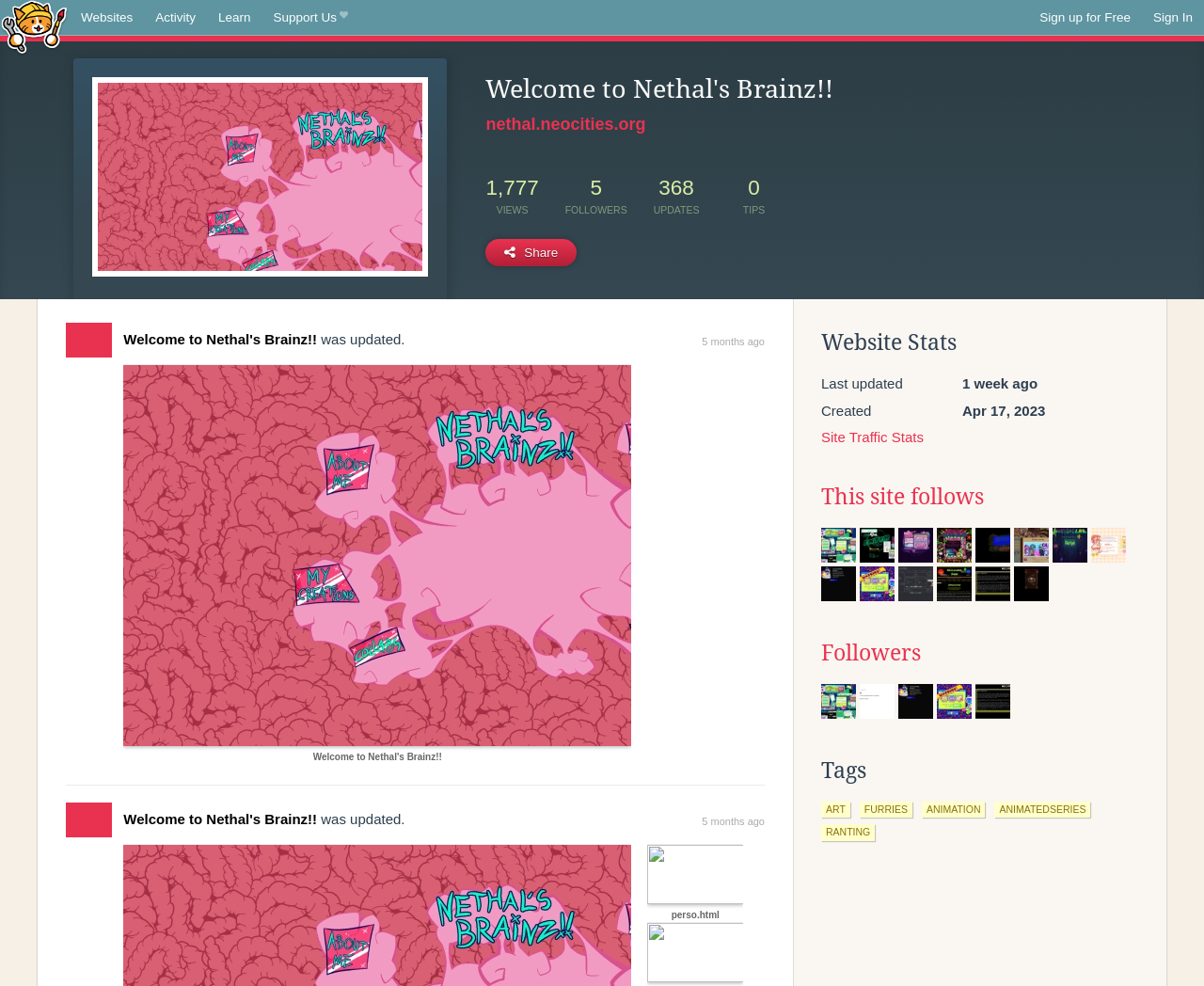What is the name of the website?
Please provide a comprehensive answer based on the visual information in the image.

The name of the website can be found in the top-left corner of the webpage, where it is displayed as a heading and also as an image.